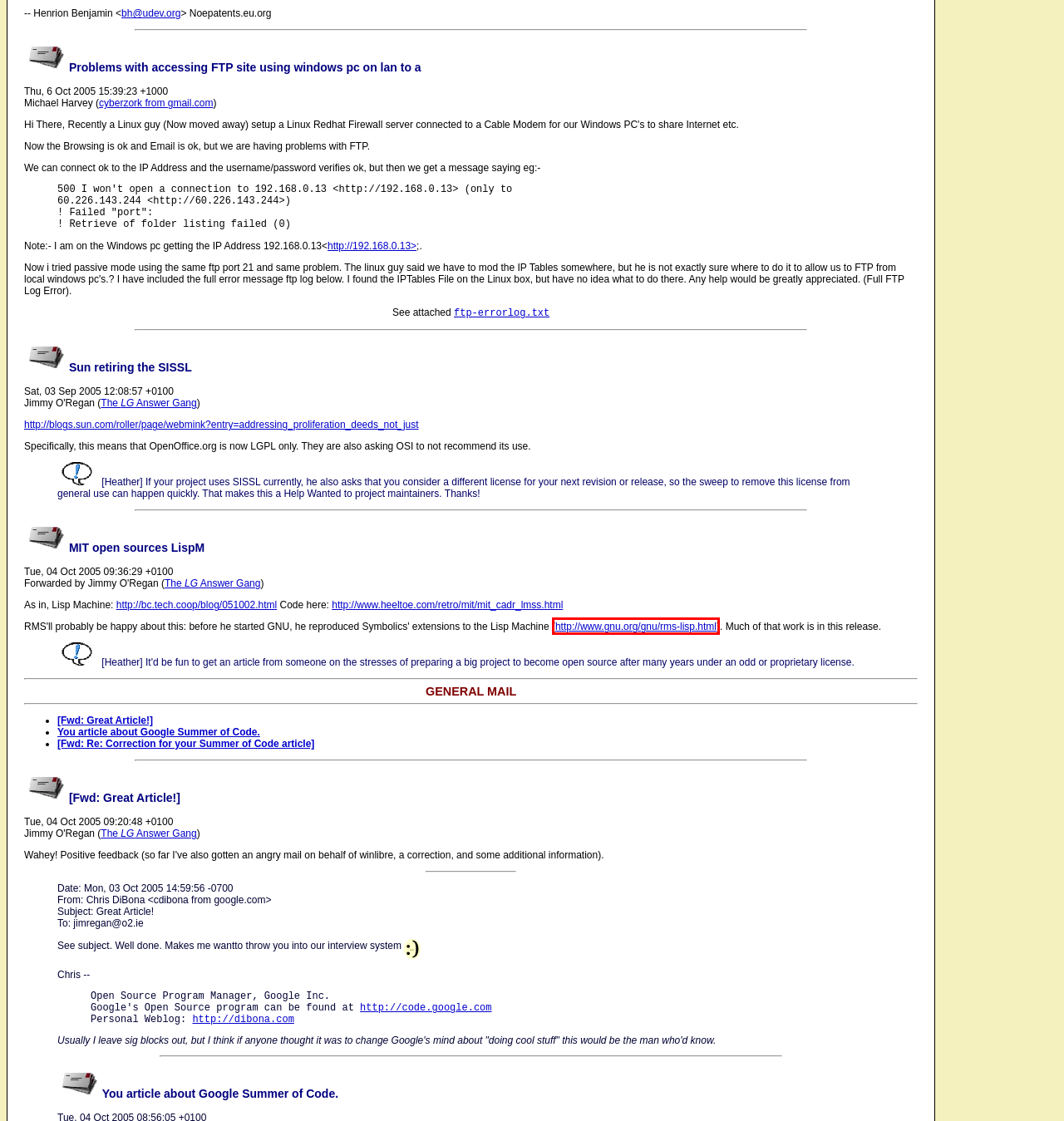Given a webpage screenshot featuring a red rectangle around a UI element, please determine the best description for the new webpage that appears after the element within the bounding box is clicked. The options are:
A. Retrocomputing - MIT CADR Lisp Machines
B. Linux Gazette : Authors
C. Linux Gazette : Open Publication License
D. FIASCO&mdash;An Open-Source Fractal Image and Sequence Codec | Linux Journal
E. My Lisp Experiences and the Development of GNU Emacs
- GNU Project - Free Software Foundation
F. Home - KDE Community
G. After the Summer of Code LG #119
H. Debian -- The Universal Operating System

E